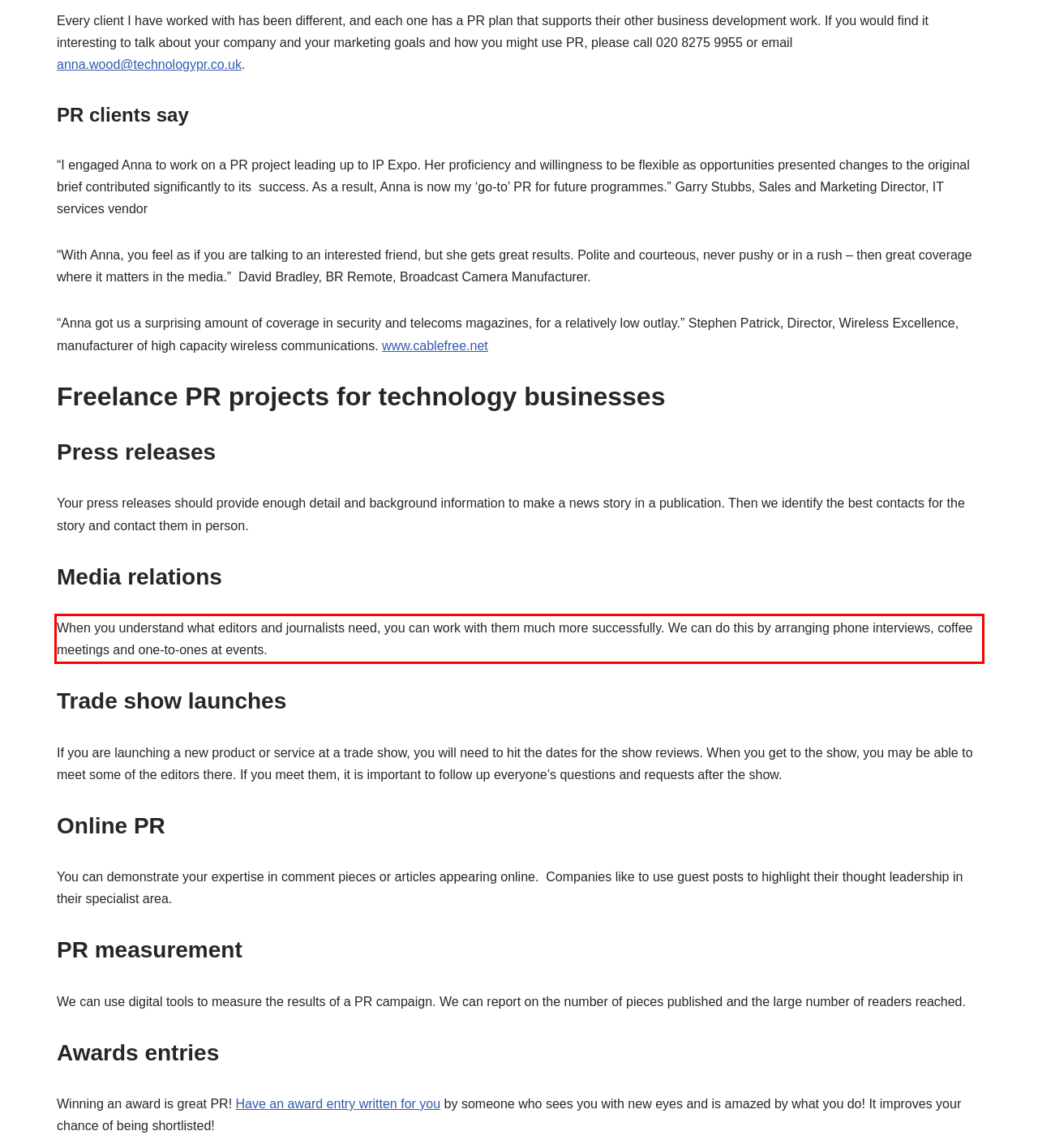You are given a screenshot of a webpage with a UI element highlighted by a red bounding box. Please perform OCR on the text content within this red bounding box.

When you understand what editors and journalists need, you can work with them much more successfully. We can do this by arranging phone interviews, coffee meetings and one-to-ones at events.